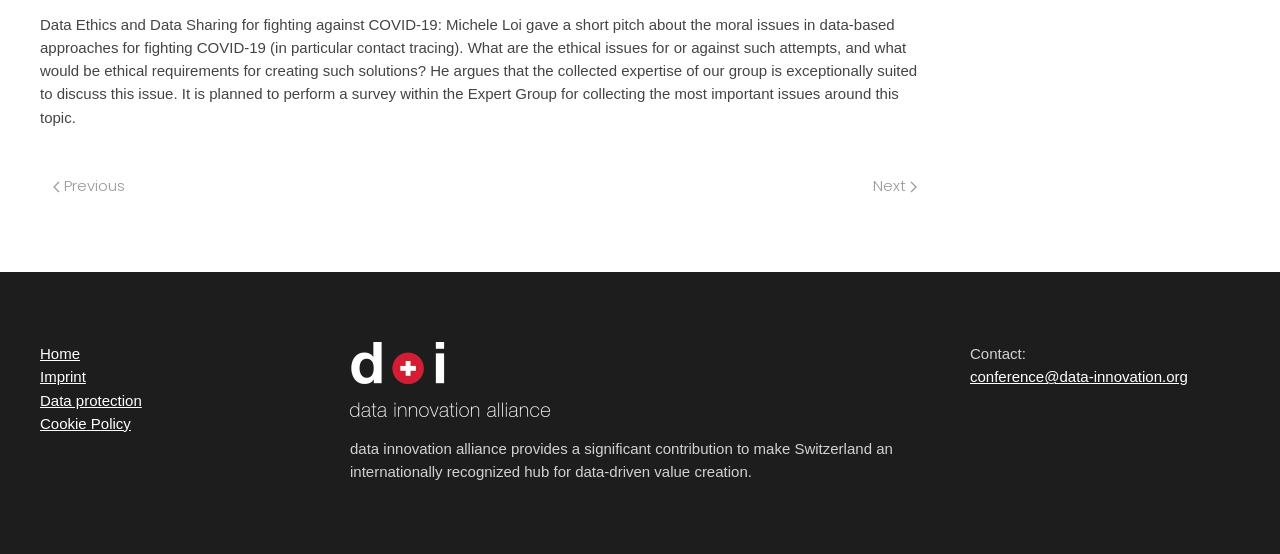Based on the image, provide a detailed and complete answer to the question: 
Who gave a short pitch about moral issues in data-based approaches?

The answer can be found in the StaticText element with ID 175, which mentions 'Michele Loi gave a short pitch about the moral issues in data-based approaches for fighting COVID-19...'.